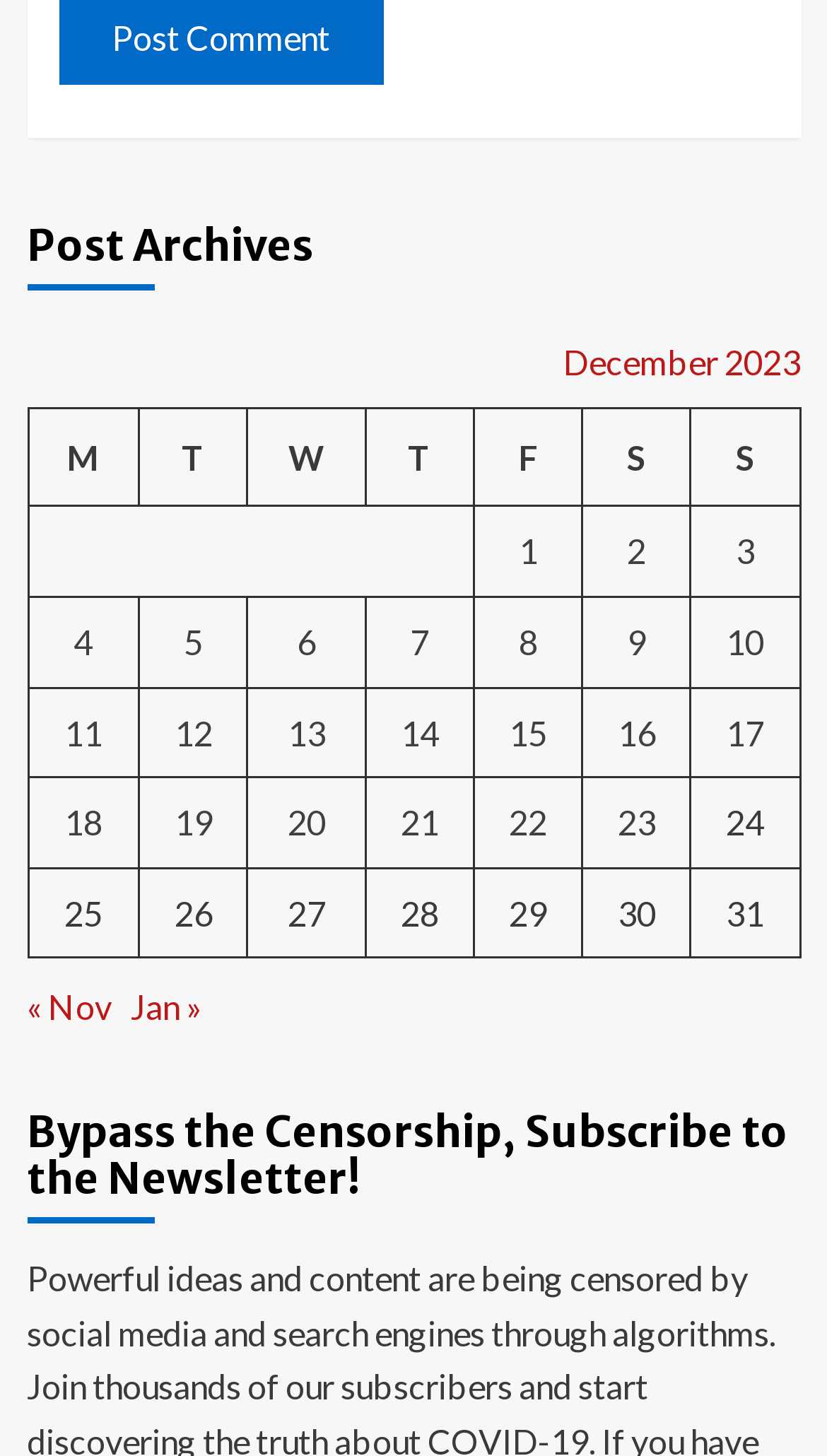Identify the bounding box for the UI element described as: "« Nov". Ensure the coordinates are four float numbers between 0 and 1, formatted as [left, top, right, bottom].

[0.032, 0.678, 0.135, 0.705]